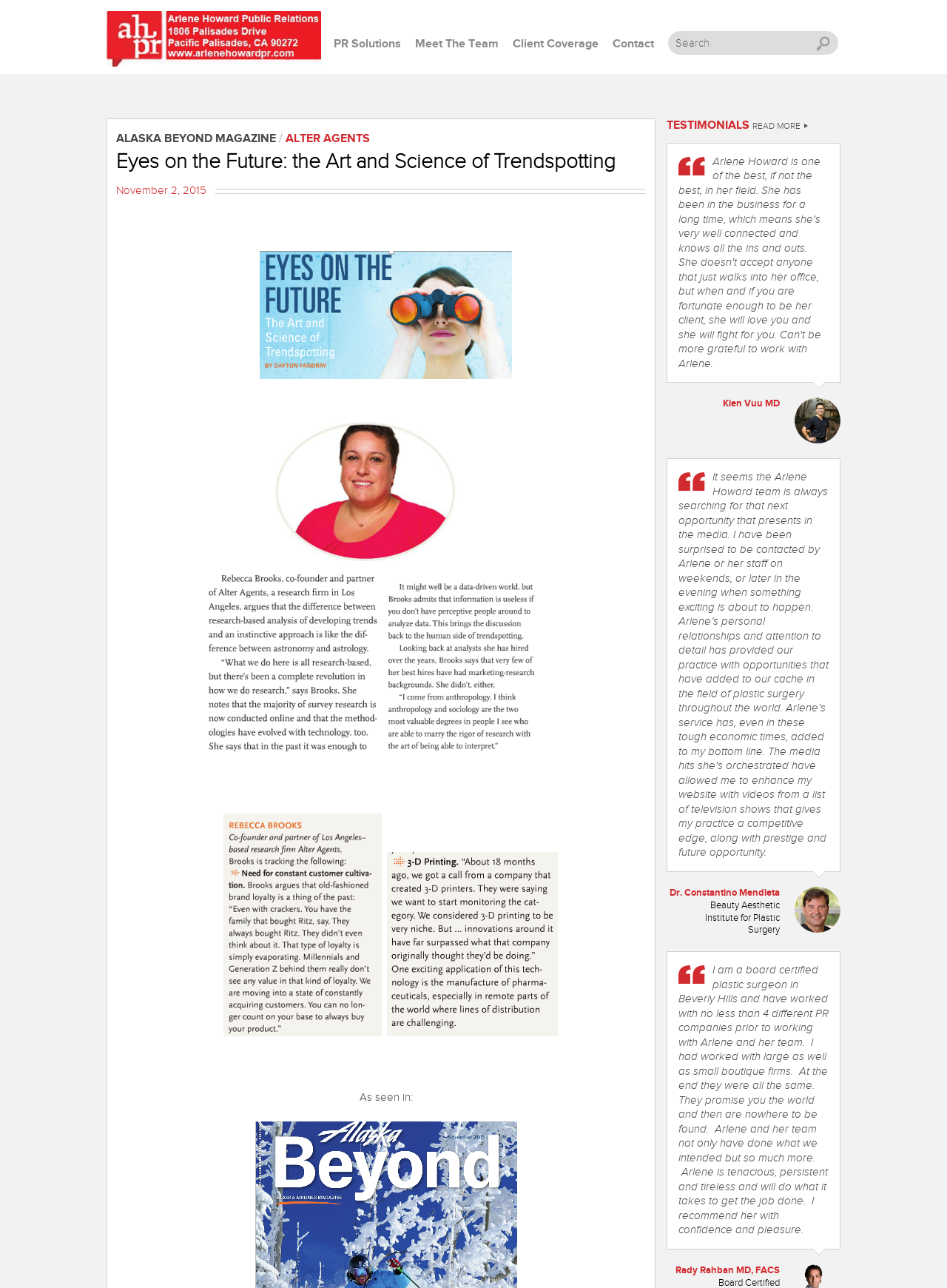Please identify the bounding box coordinates of the clickable area that will fulfill the following instruction: "Search for something". The coordinates should be in the format of four float numbers between 0 and 1, i.e., [left, top, right, bottom].

[0.861, 0.024, 0.877, 0.043]